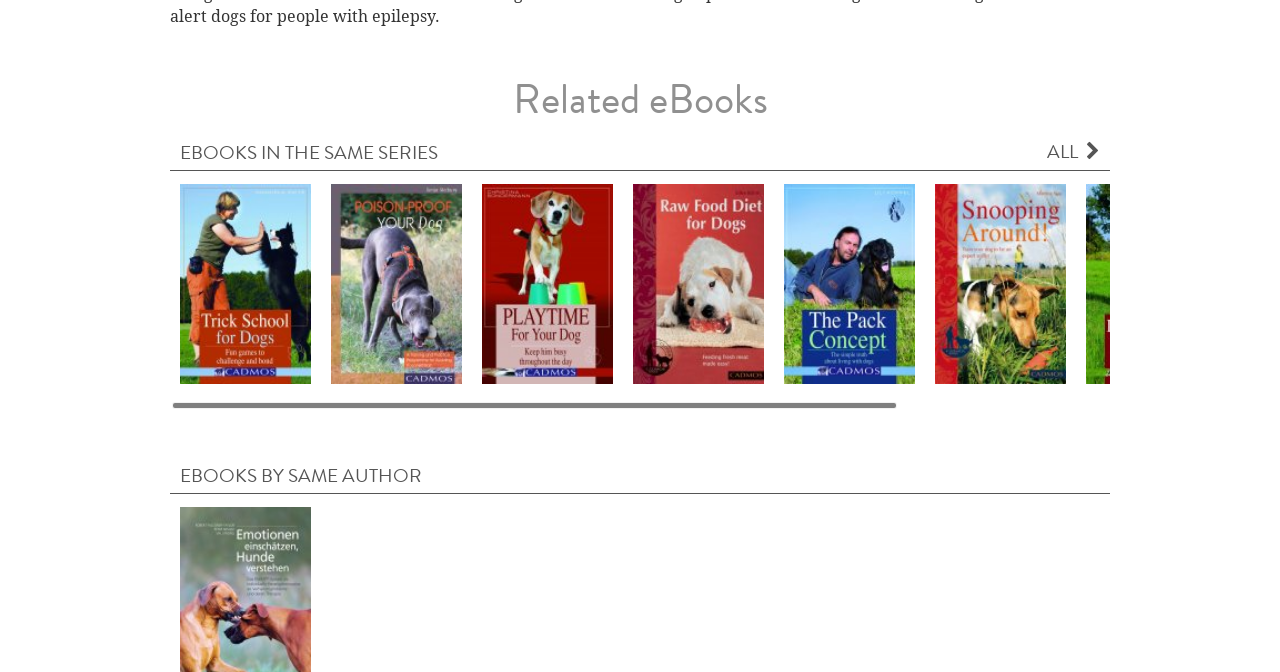Please identify the bounding box coordinates of the clickable area that will allow you to execute the instruction: "Contact us via email".

None